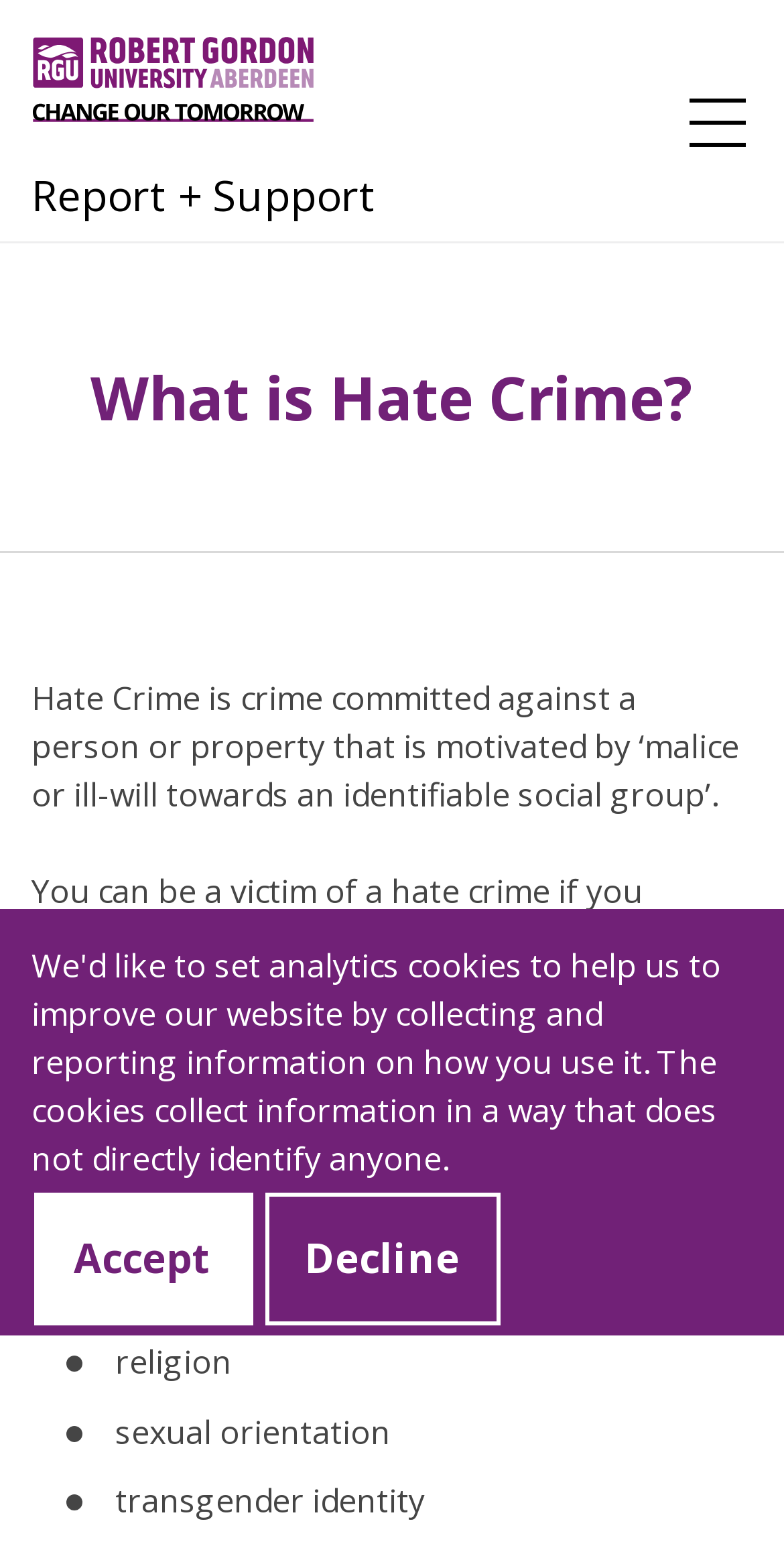Describe the entire webpage, focusing on both content and design.

The webpage is about hate crimes, specifically providing information on what constitutes a hate crime and the characteristics that are protected by law in Scotland. 

At the top of the page, there is a banner with a link to "Robert Gordon University Report + Support" accompanied by the university's logo. Below this, there is a prominent heading that reads "What is Hate Crime?" 

The main content of the page is divided into paragraphs of text. The first paragraph defines hate crime, stating that it is a crime committed against a person or property motivated by malice or ill-will towards an identifiable social group. 

The following paragraphs explain that anyone can be a victim of a hate crime if they believe they were targeted due to prejudice against certain characteristics. These characteristics are listed below, including race, religion, sexual orientation, and transgender identity. 

At the bottom of the page, there are two buttons, "Accept" and "Decline", which are likely related to cookies or terms of use.